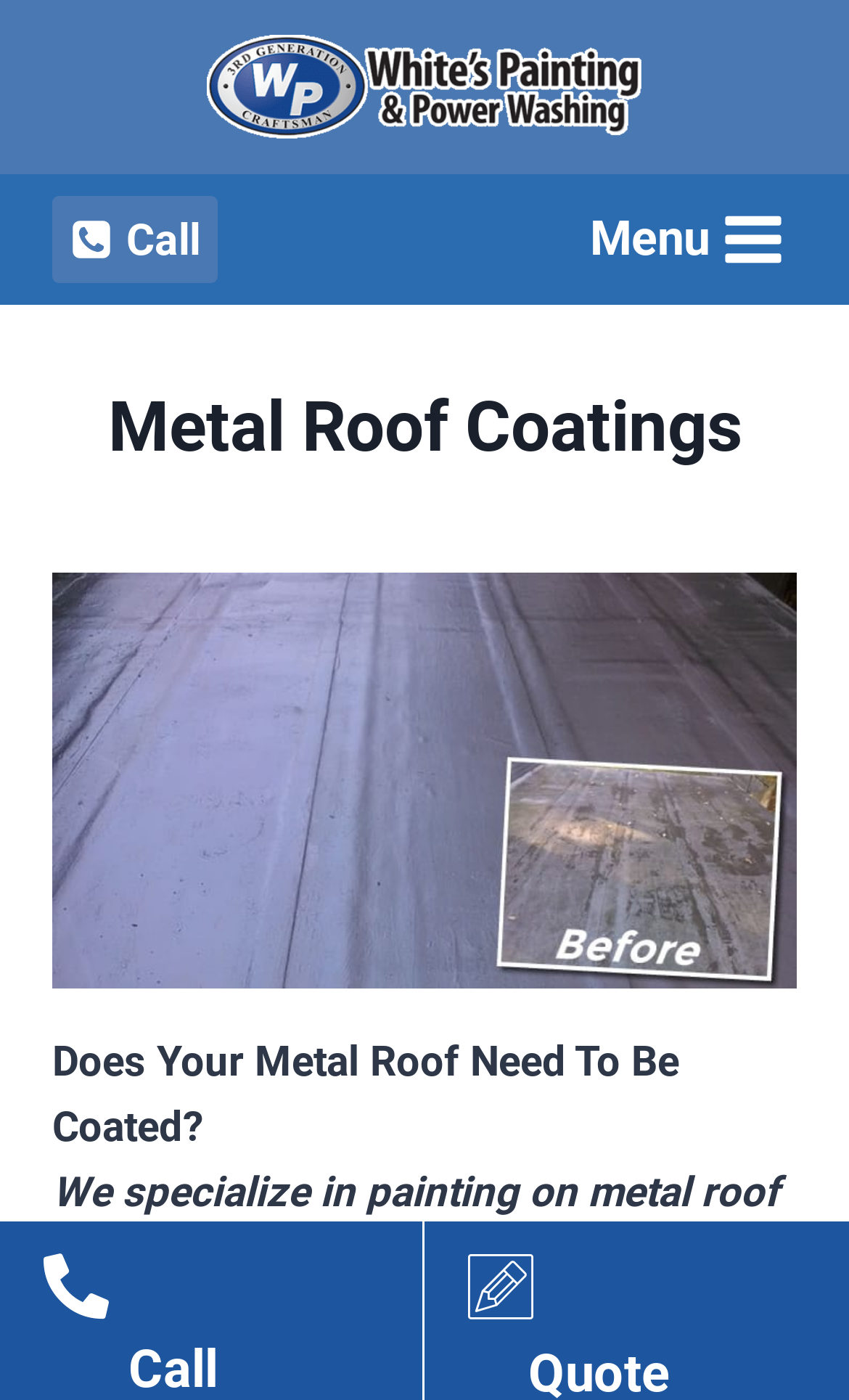Based on the image, provide a detailed response to the question:
What type of roofs do they specialize in coating?

I found this information by looking at the main content section of the webpage, where there is a heading that says 'Metal Roof Coatings'. Additionally, the image below the heading shows a metal roof, and the text below the image mentions metal roof coatings again. This suggests that the company specializes in coating metal roofs.